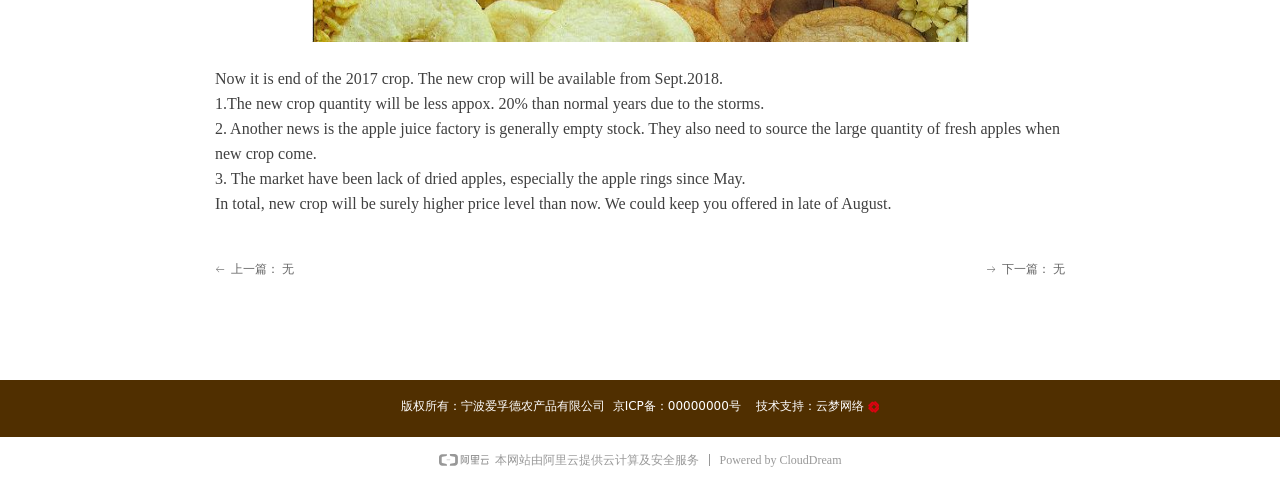When will the new crop be available?
Examine the webpage screenshot and provide an in-depth answer to the question.

The text mentions, 'The new crop will be available from Sept. 2018.' This indicates that the new crop will be available starting from September 2018.